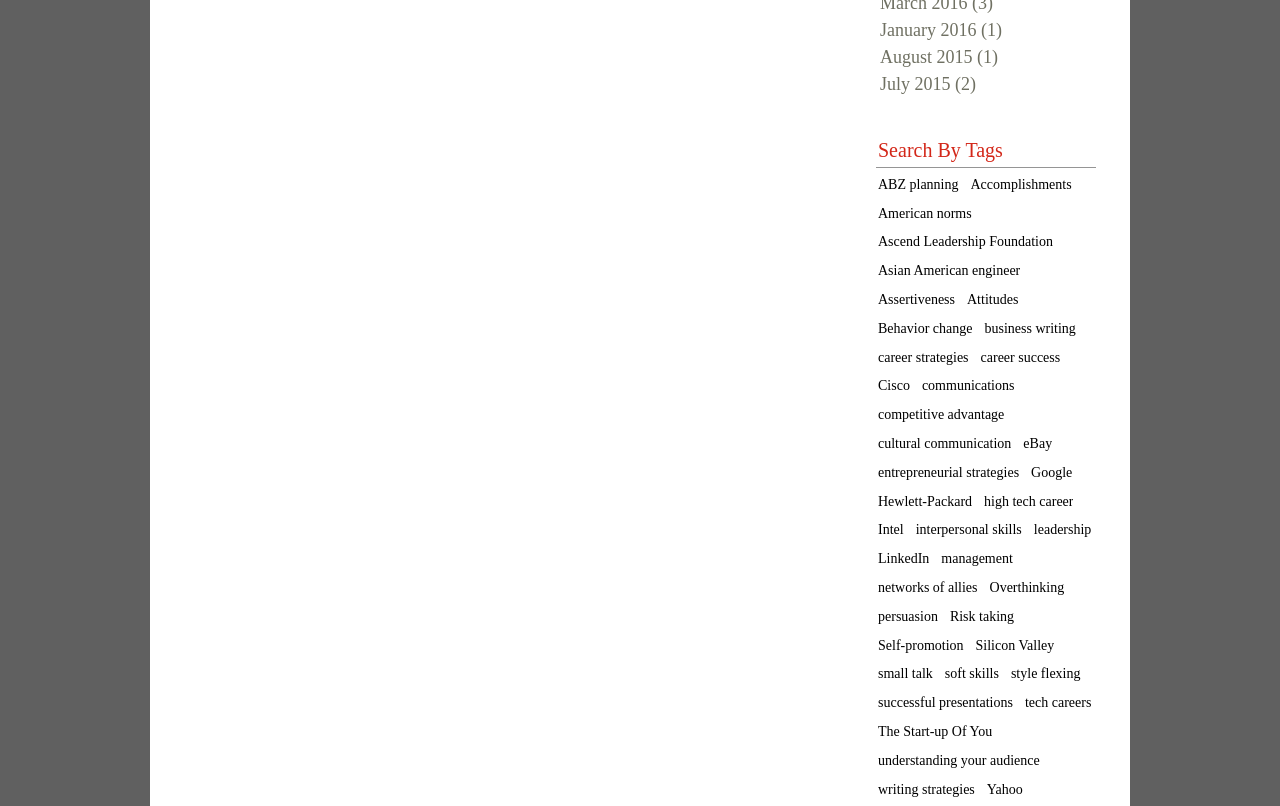Determine the bounding box coordinates of the clickable element necessary to fulfill the instruction: "View posts from January 2016". Provide the coordinates as four float numbers within the 0 to 1 range, i.e., [left, top, right, bottom].

[0.688, 0.021, 0.852, 0.054]